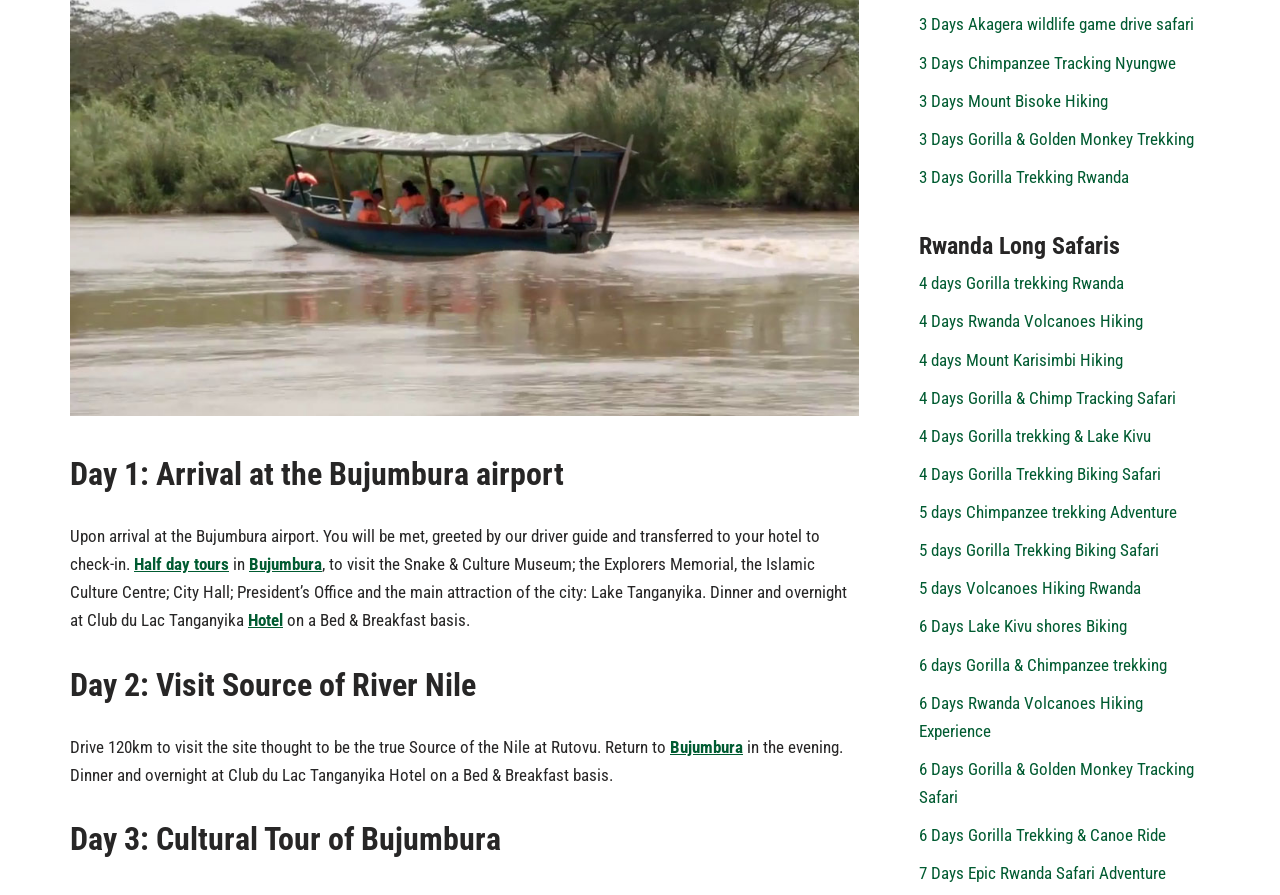Based on the element description "Hotel", predict the bounding box coordinates of the UI element.

[0.194, 0.692, 0.221, 0.715]